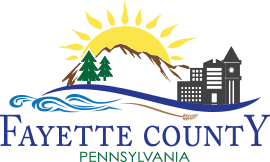Is the font of 'Fayette County' distinctive?
Look at the image and respond with a one-word or short phrase answer.

Yes